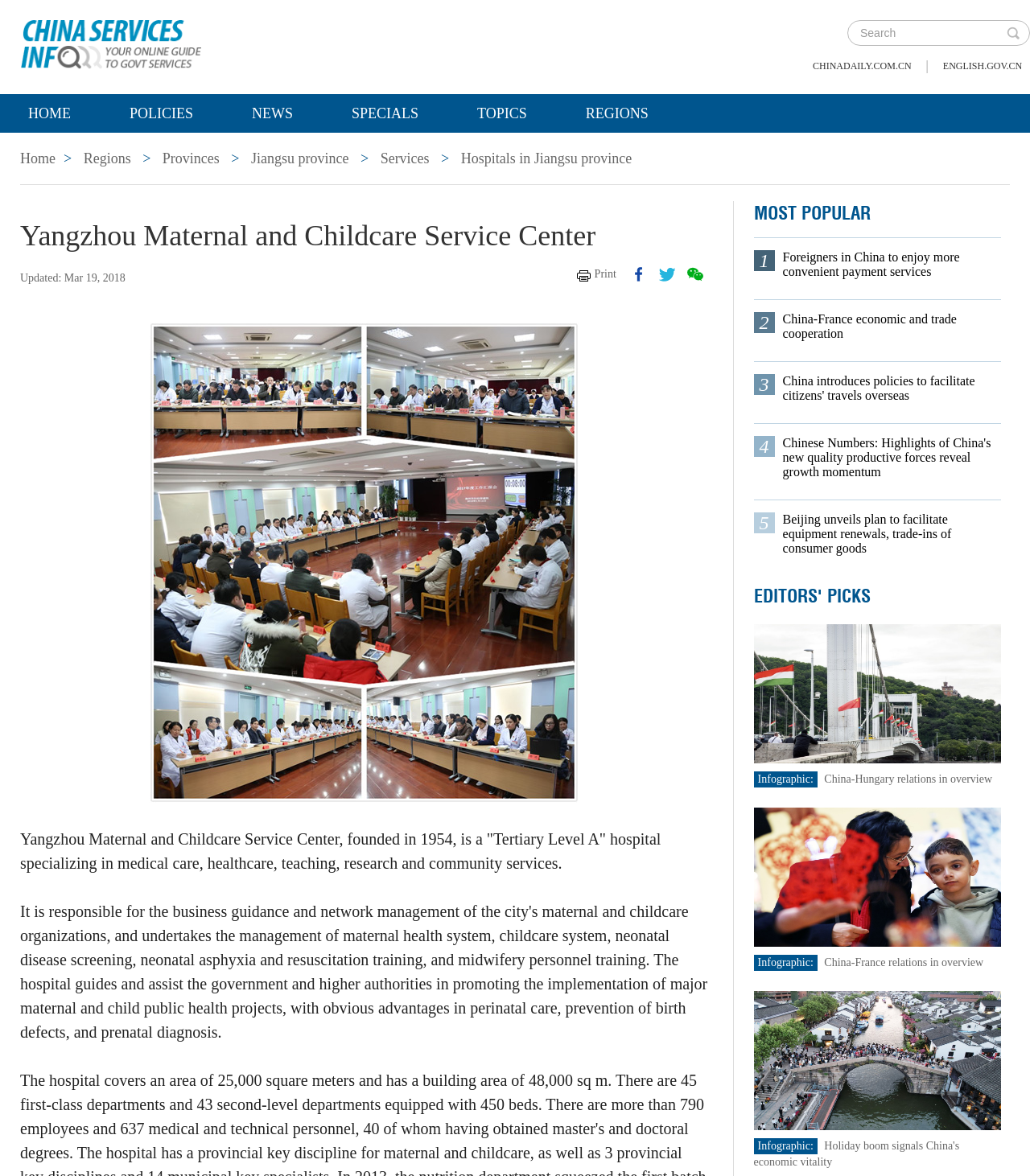Find the bounding box coordinates for the area you need to click to carry out the instruction: "View China-Hungary relations in overview". The coordinates should be four float numbers between 0 and 1, indicated as [left, top, right, bottom].

[0.732, 0.584, 0.972, 0.594]